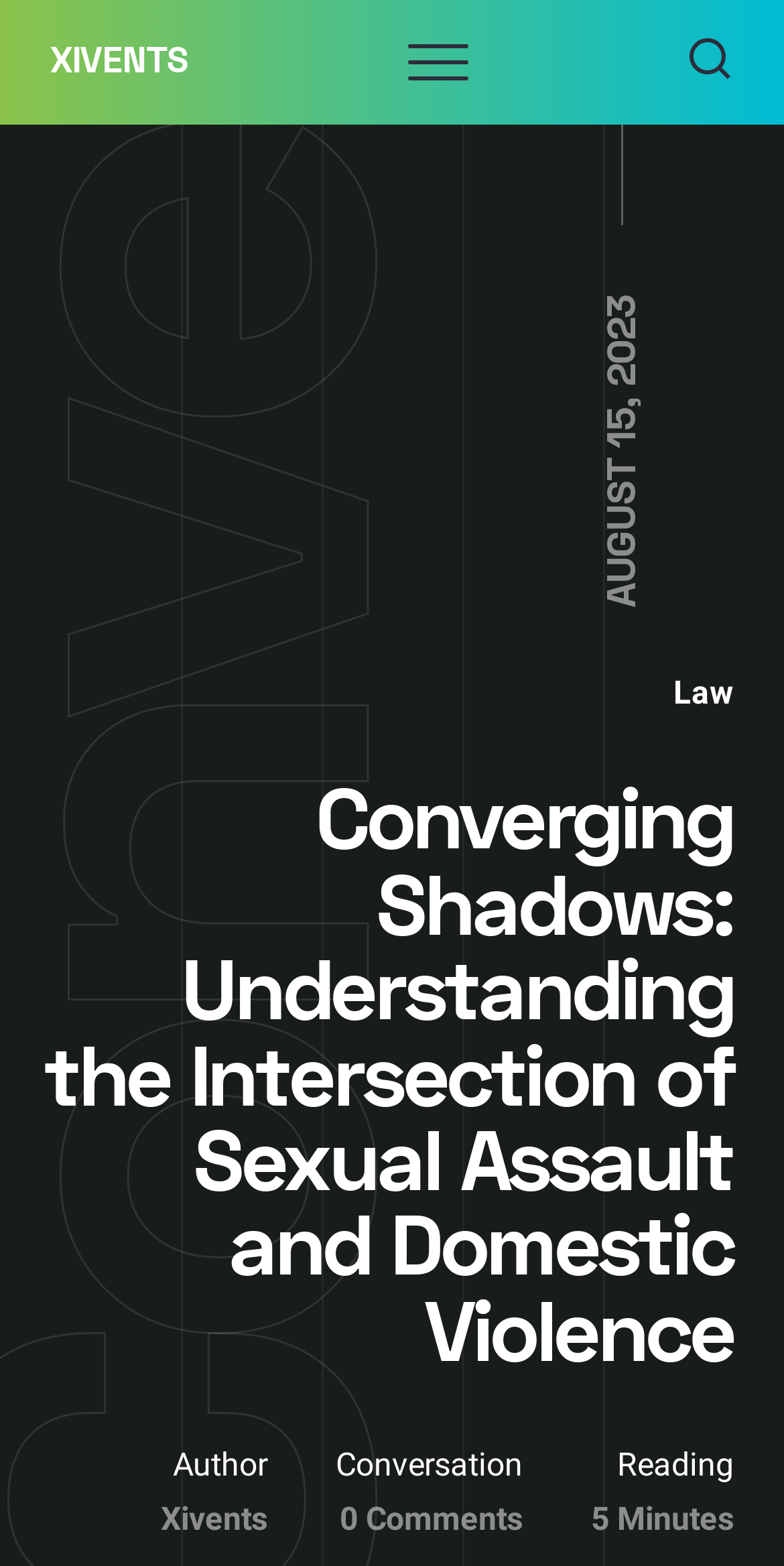How many comments does the article have? Examine the screenshot and reply using just one word or a brief phrase.

0 Comments